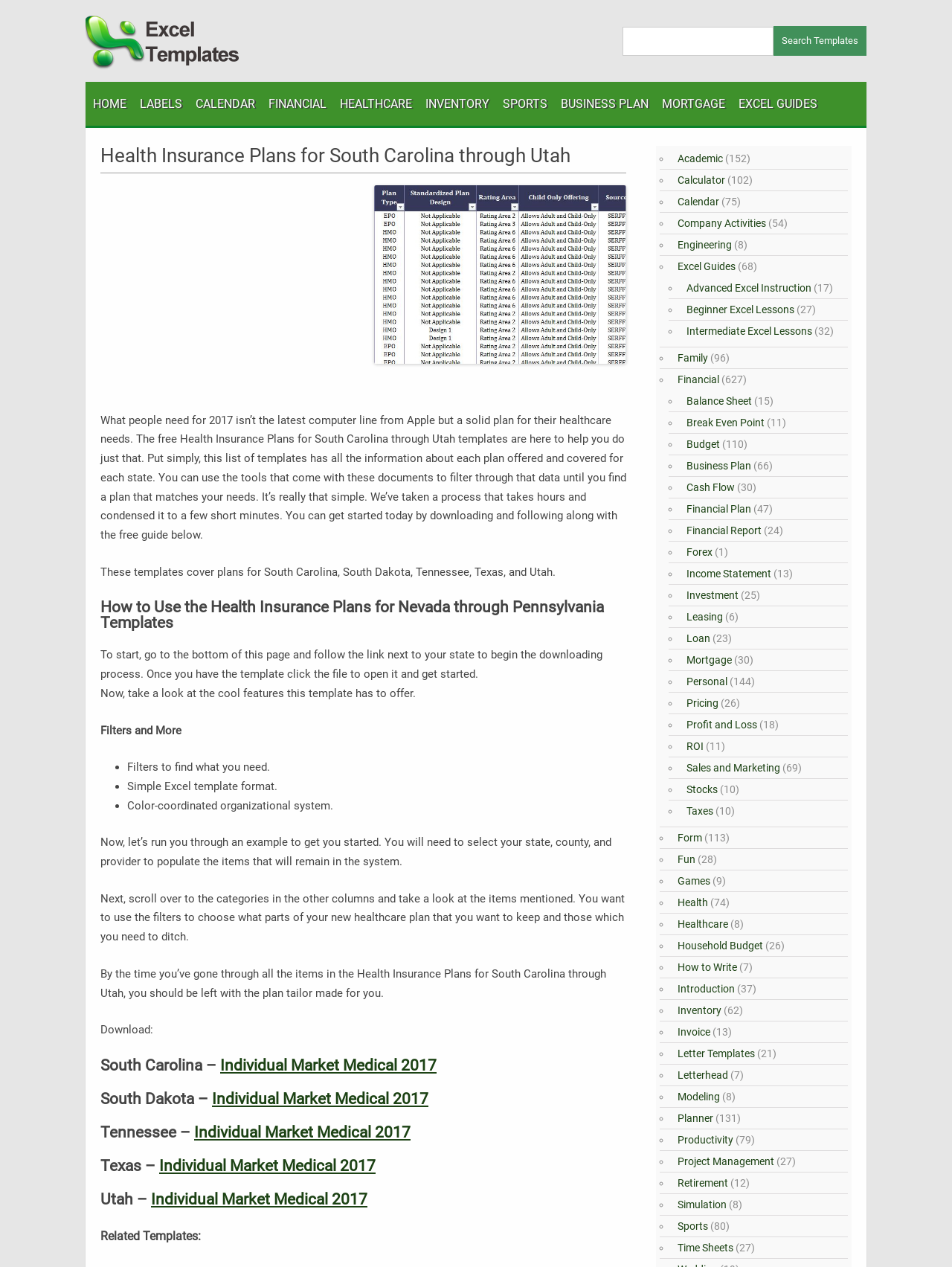Explain the webpage in detail, including its primary components.

This webpage is about Health Insurance Plans for South Carolina through Utah. At the top, there is a navigation menu with links to "HOME", "LABELS", "CALENDAR", "FINANCIAL", "HEALTHCARE", "INVENTORY", "SPORTS", "BUSINESS PLAN", "MORTGAGE", "EXCEL GUIDES", and more. Below the navigation menu, there is a search bar with a "Search Templates" button.

The main content of the webpage is divided into sections. The first section has a heading "Health Insurance Plans for South Carolina through Utah" and an image related to health insurance. Below the image, there is a paragraph of text explaining the importance of having a solid plan for healthcare needs and how the free Health Insurance Plans templates can help.

The next section has a heading "How to Use the Health Insurance Plans for Nevada through Pennsylvania Templates" and provides instructions on how to use the templates. This section also lists the features of the templates, including filters, a simple Excel template format, and a color-coordinated organizational system.

The following sections provide examples of how to use the templates, including selecting a state, county, and provider, and using filters to choose the desired healthcare plan. There are also links to download the templates for each state, including South Carolina, South Dakota, Tennessee, Texas, and Utah.

On the right side of the webpage, there is a list of related templates, including "Academic", "Calculator", "Calendar", "Company Activities", "Engineering", and "Excel Guides", each with a number of available templates.